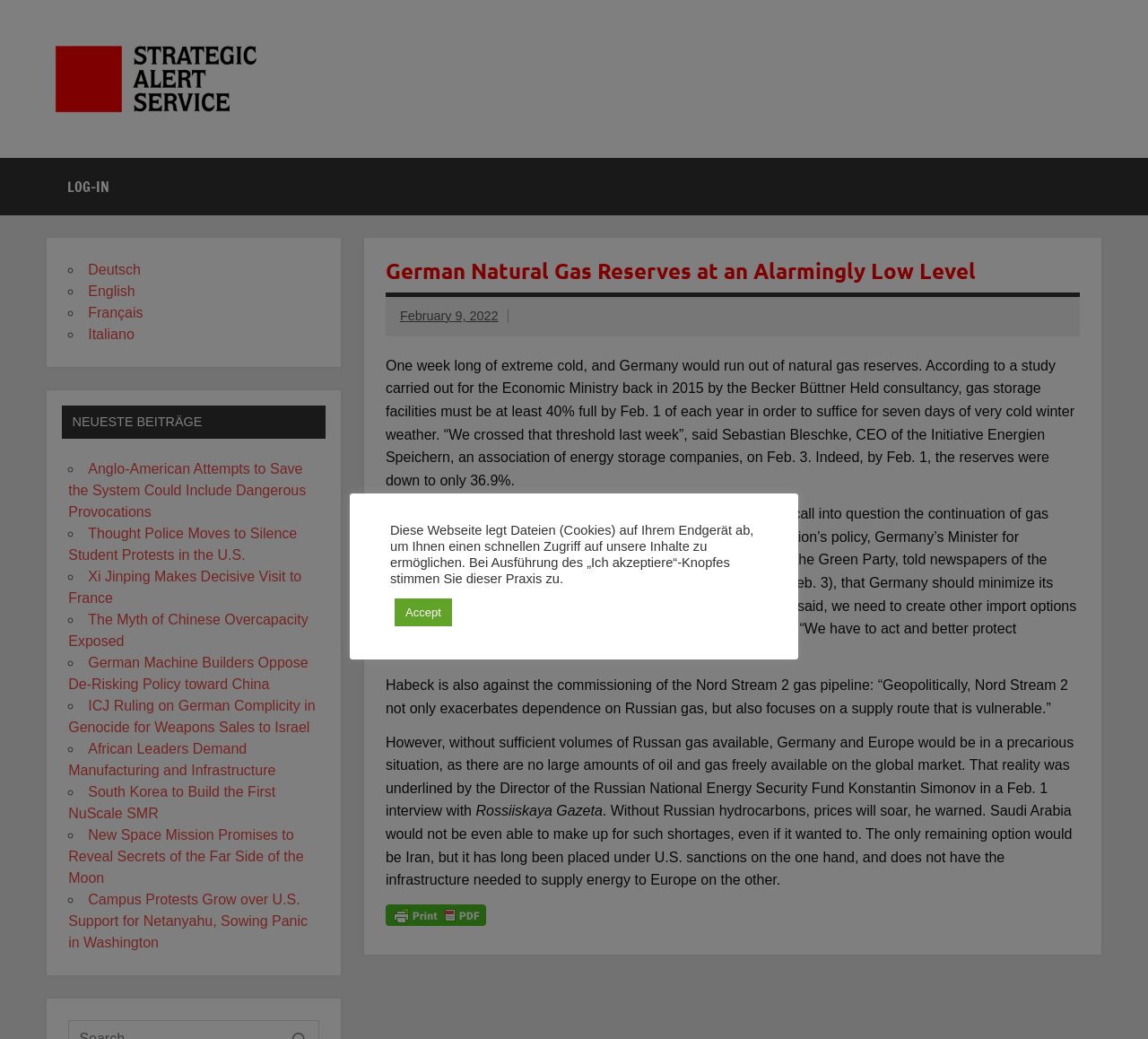Please identify the bounding box coordinates of the clickable area that will fulfill the following instruction: "Print the article in a friendly format". The coordinates should be in the format of four float numbers between 0 and 1, i.e., [left, top, right, bottom].

[0.336, 0.873, 0.423, 0.887]